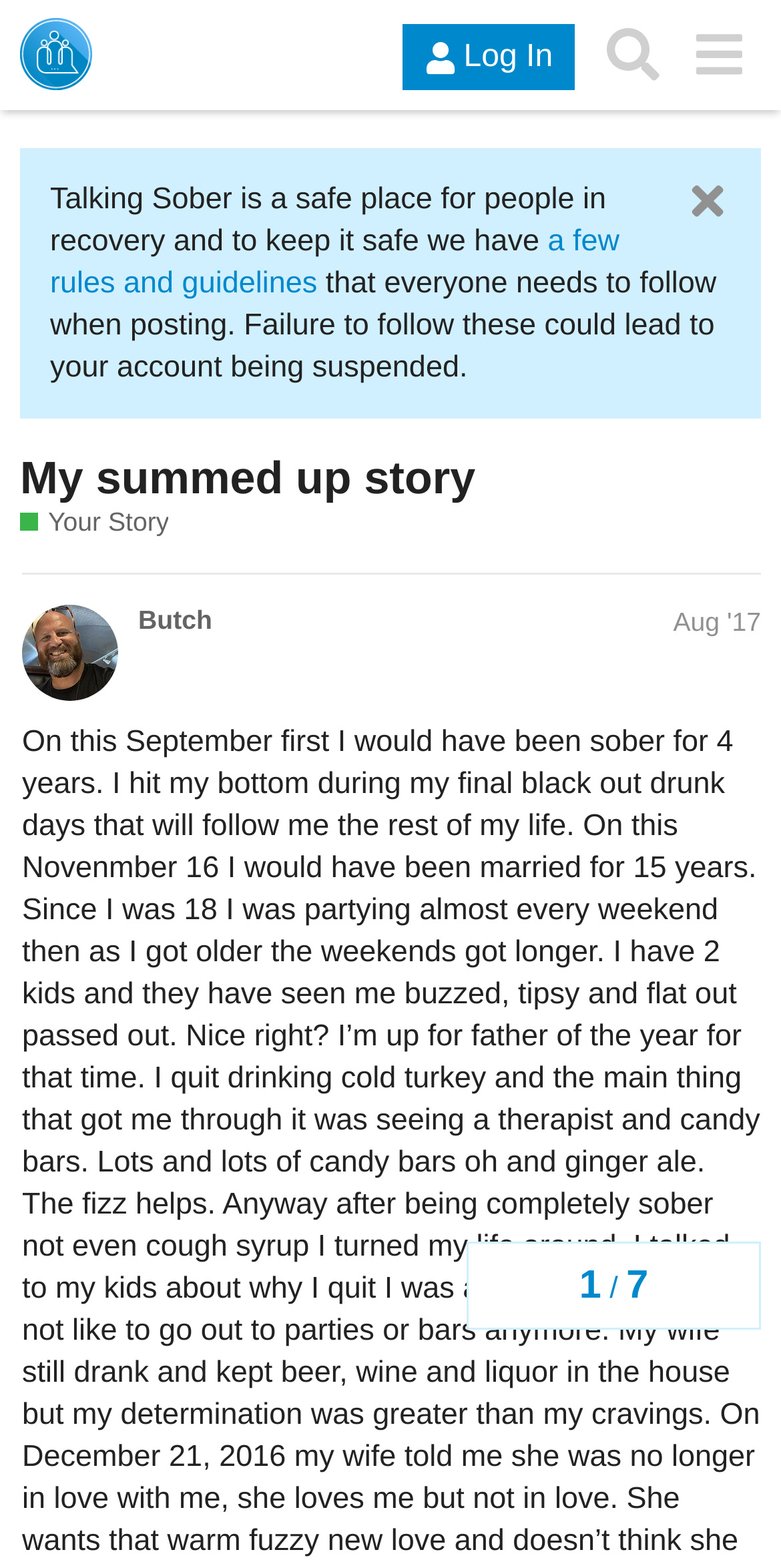Determine the bounding box coordinates of the region to click in order to accomplish the following instruction: "Search the forum". Provide the coordinates as four float numbers between 0 and 1, specifically [left, top, right, bottom].

[0.755, 0.008, 0.865, 0.062]